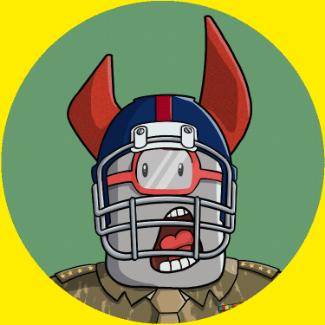What is the character's expression?
Please answer the question as detailed as possible.

The character's expression is animated and lively, showing wide eyes and a mouth open in an enthusiastic shout, enhancing the sense of energy.